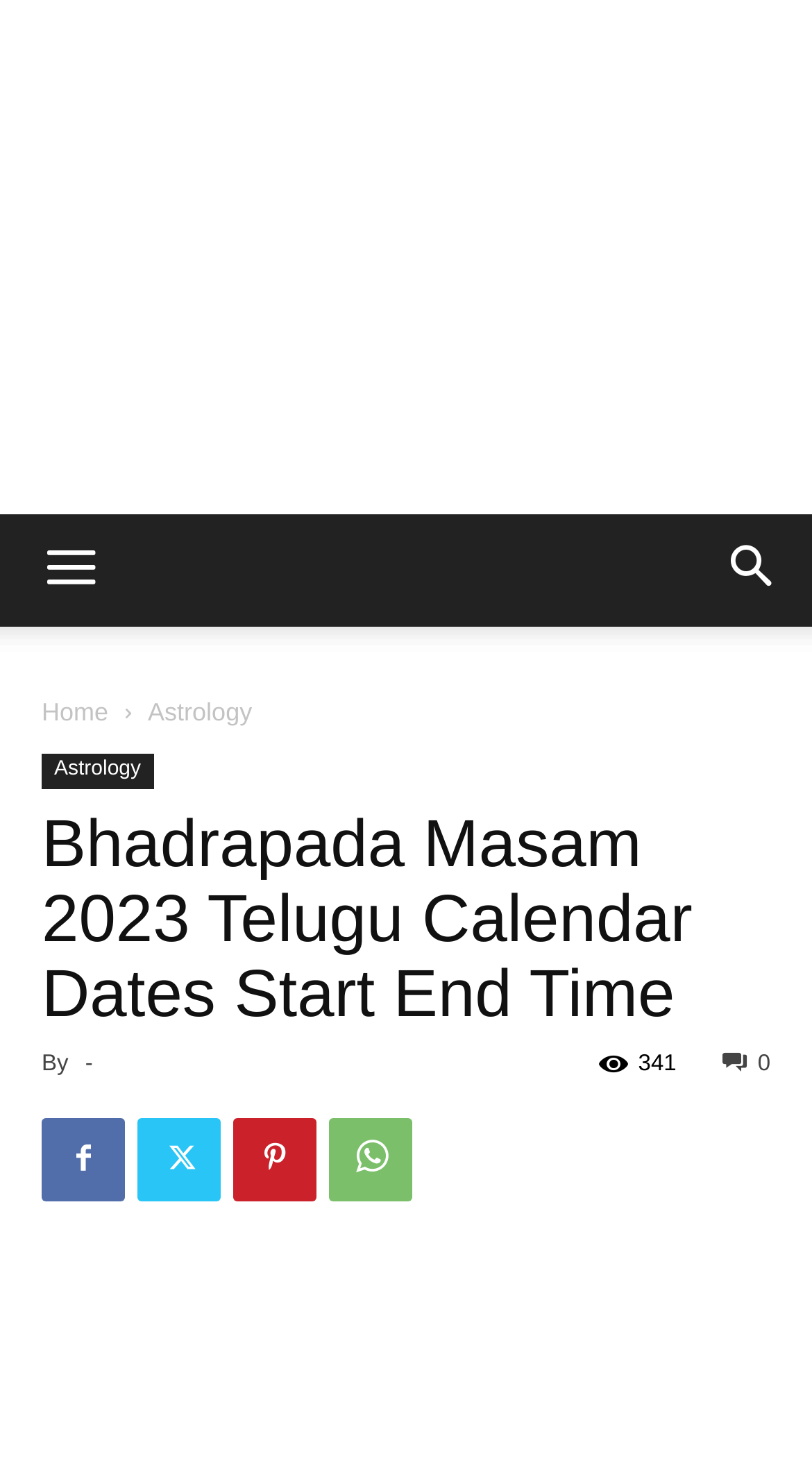Give a concise answer using only one word or phrase for this question:
What is the number of views for the current article?

341